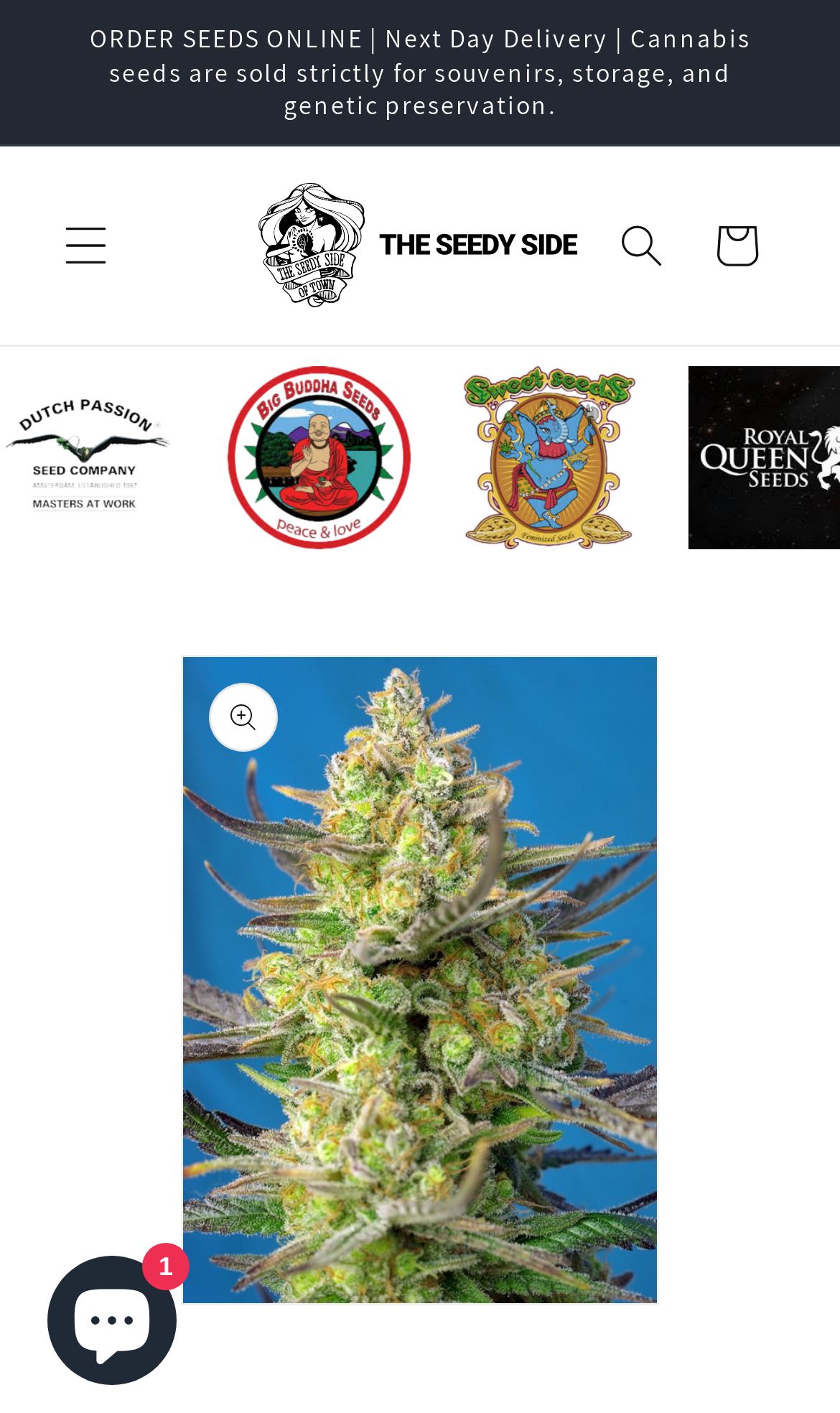Locate the bounding box coordinates of the UI element described by: "parent_node: Cart". The bounding box coordinates should consist of four float numbers between 0 and 1, i.e., [left, top, right, bottom].

[0.287, 0.119, 0.708, 0.229]